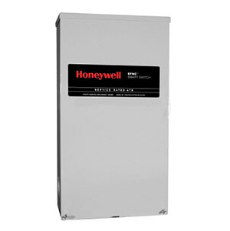Explain the image in a detailed way.

This image showcases the Honeywell Single Phase 200 Amp/240 Volt Sync Transfer Switch, a sleek, metal electrical device designed for efficient power management. The installation features a modern design characterized by its sturdy, silver casing and highlighted by the bold "Honeywell" branding on the front. This transfer switch is an essential component for managing power supply in residential or commercial applications, ensuring seamless transitions between primary and backup power sources. Its robust construction and advanced technology provide reliability for users looking to ensure uninterrupted power during outages. The product is part of a lineup of Honeywell items, emphasizing quality and performance in the electrical industry.